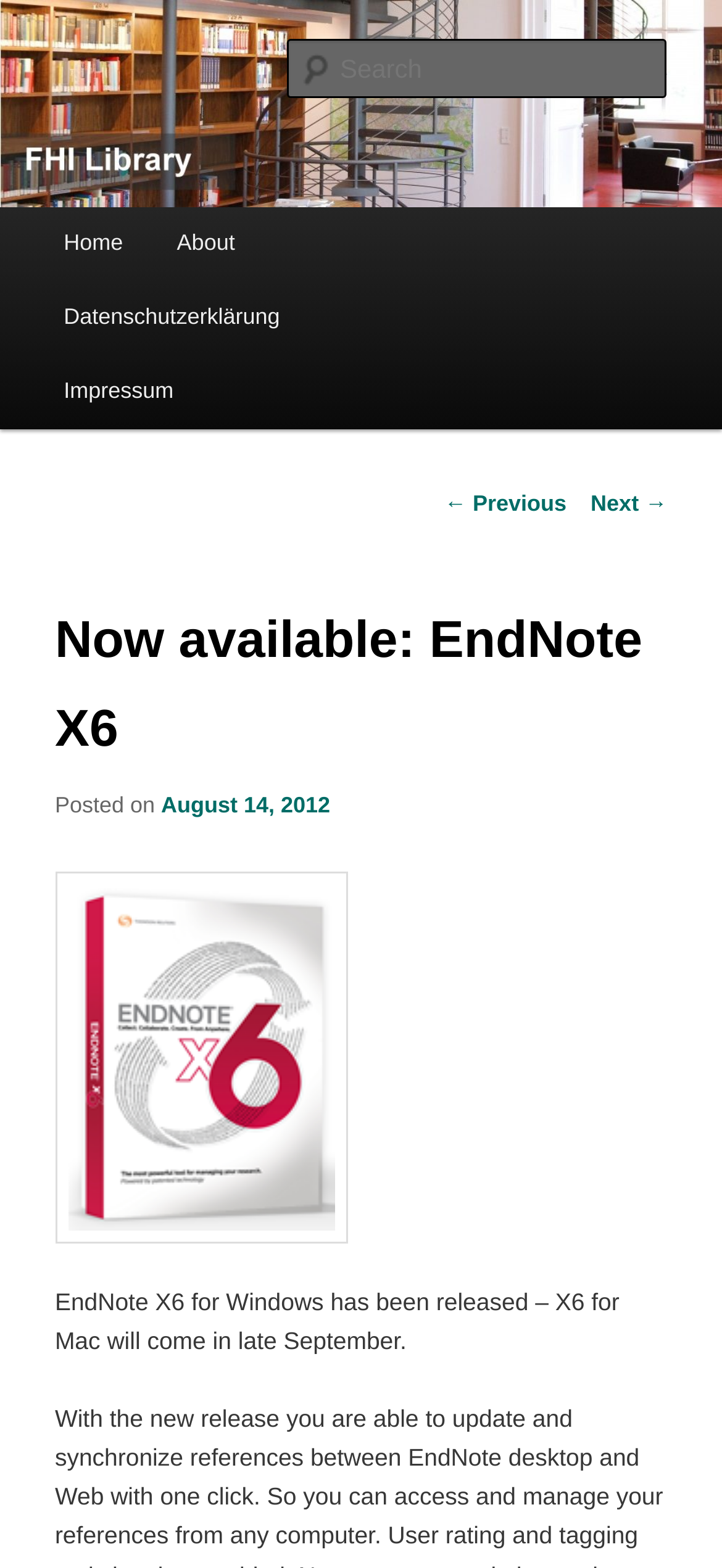Highlight the bounding box coordinates of the region I should click on to meet the following instruction: "go to home page".

[0.051, 0.133, 0.208, 0.18]